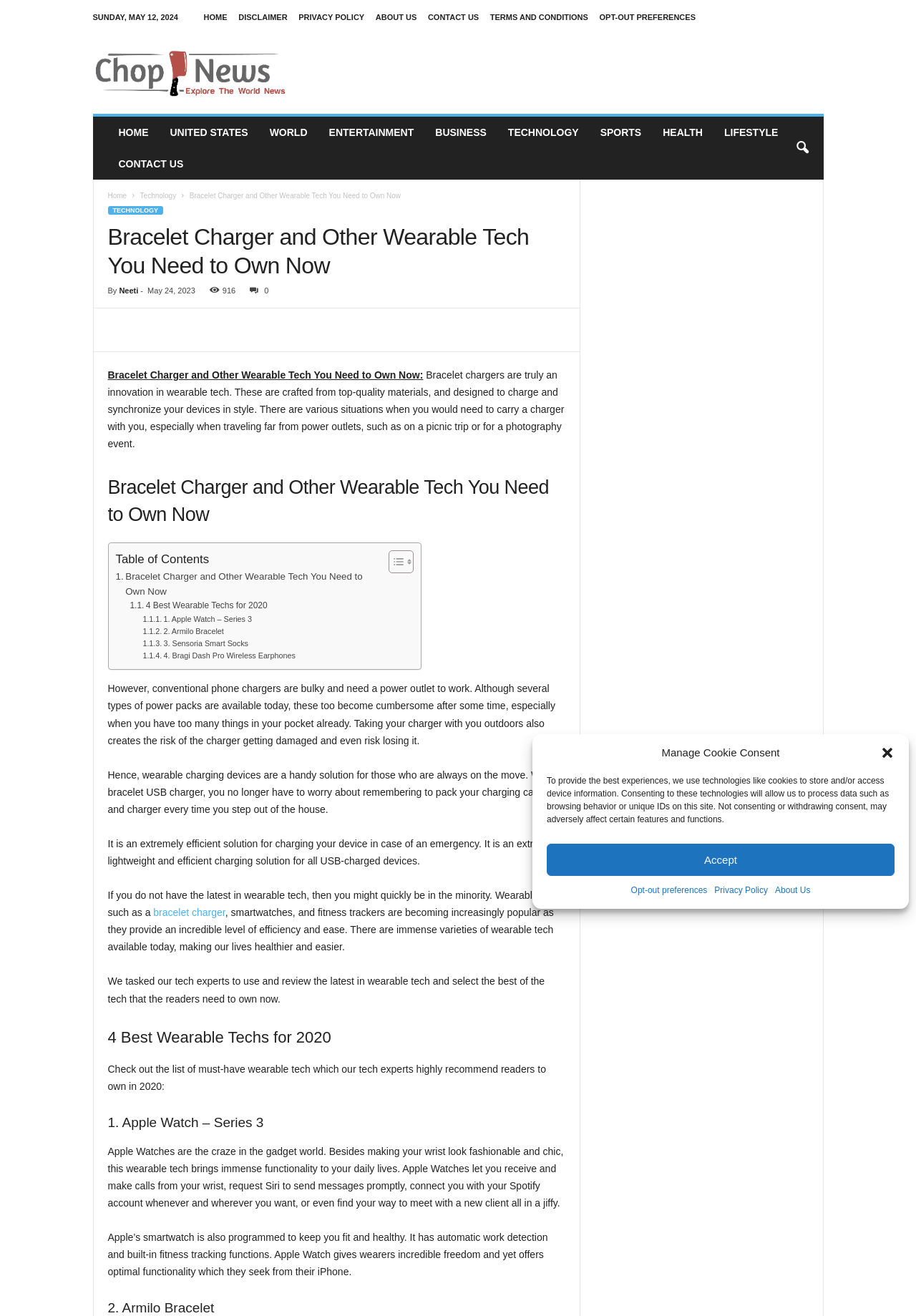What is the function of Apple Watch?
Provide an in-depth and detailed explanation in response to the question.

According to the article, Apple Watch allows users to receive and make calls, request Siri to send messages, connect to Spotify, and track fitness, making it a functional and fashionable wearable tech.